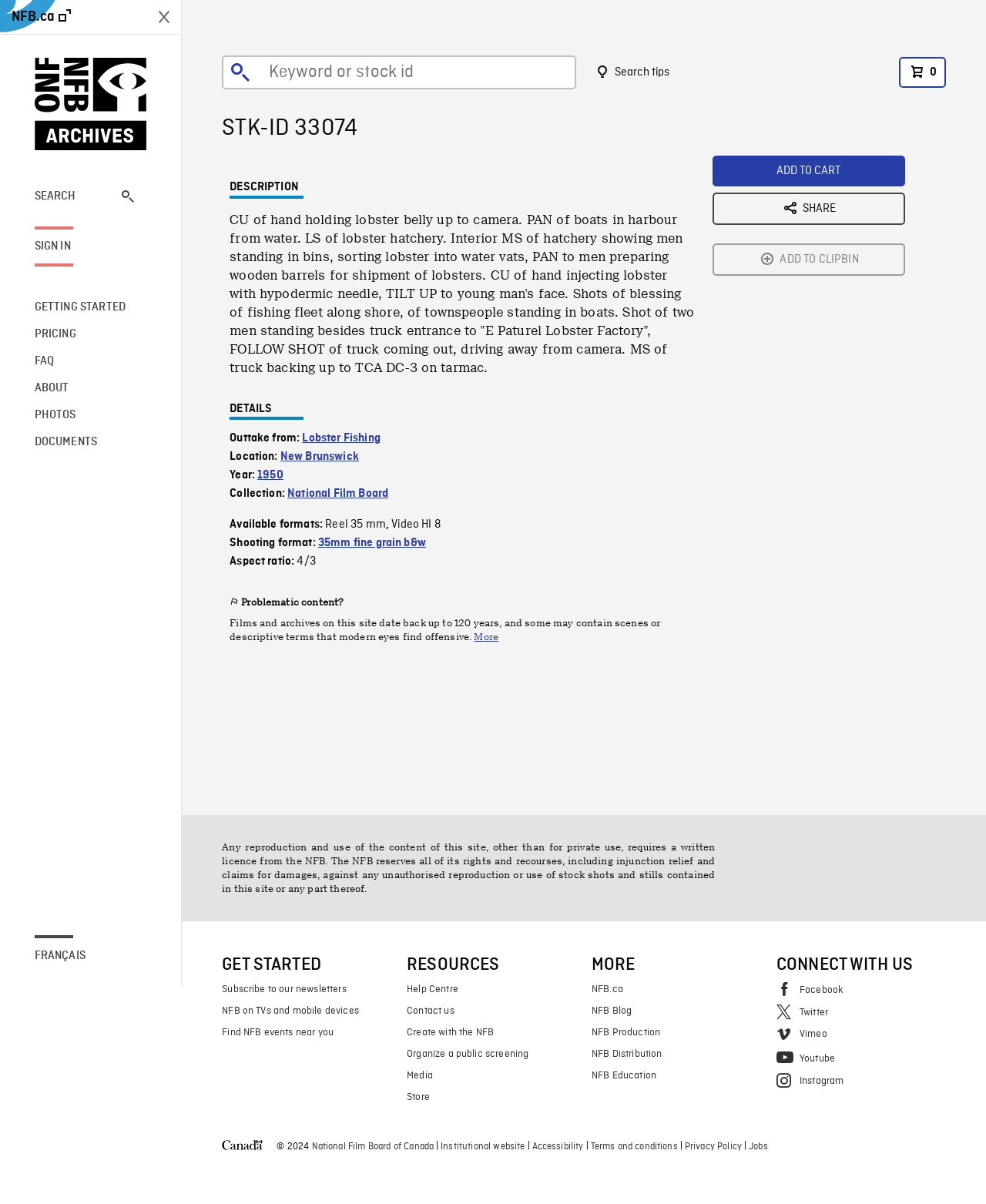Describe all the visual and textual components of the webpage comprehensively.

This webpage is about a film archive from the National Film Board of Canada. At the top, there is a header section with a logo and a search bar. Below the header, there are several links to different sections of the website, including "Getting Started", "Pricing", "FAQ", and "About". 

The main content of the page is divided into two sections. On the left, there is a description of a film, including a title, "STK-ID 33074", and a detailed summary of the film's content. Below the description, there are several links to related information, such as the film's location, year, and collection. 

On the right, there are several buttons and links, including "ADD TO CART", "SHARE", and "ADD TO CLIPBIN". There is also an image and a text warning about potentially problematic content in the film archives.

At the bottom of the page, there are several sections with links to additional resources, including "Get Started", "Resources", "More", and "Connect with Us". These sections provide links to various parts of the website, such as help centers, contact information, and social media profiles. Finally, there is a footer section with copyright information and a link to the National Film Board of Canada's institutional website.